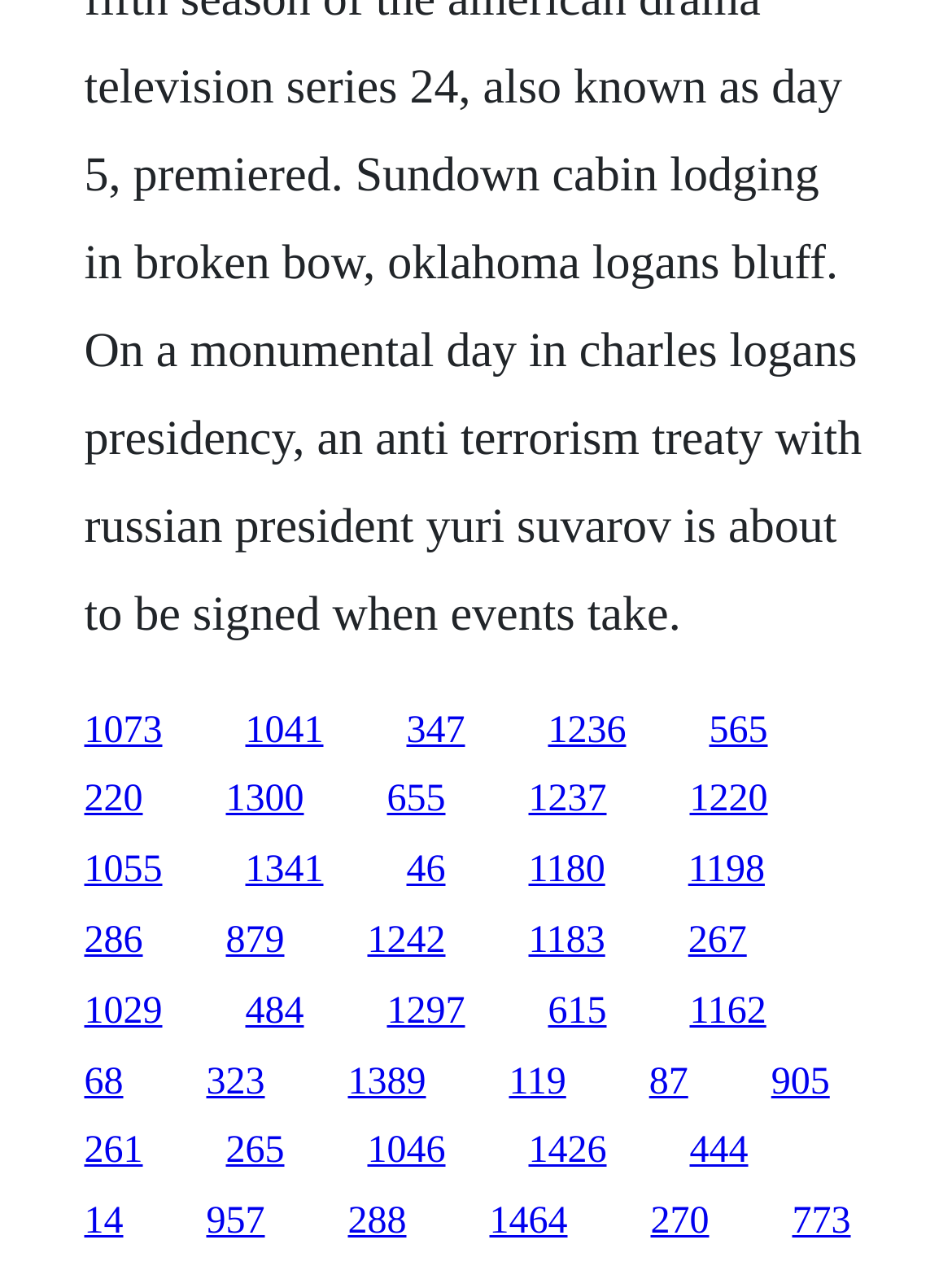Please provide a brief answer to the following inquiry using a single word or phrase:
What is the link located at the top-right corner?

565